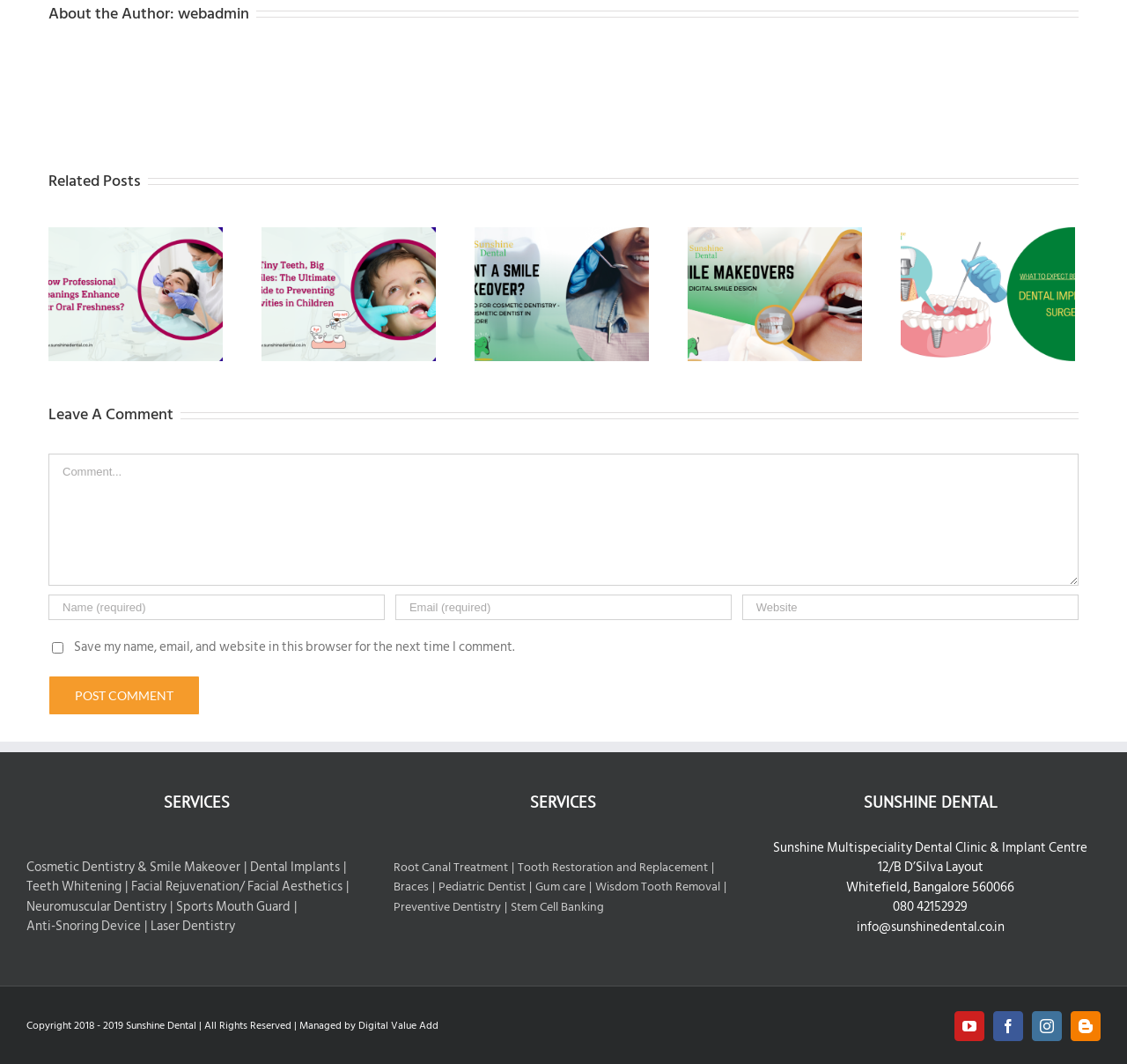Can you show the bounding box coordinates of the region to click on to complete the task described in the instruction: "Click the 'YouTube' icon"?

[0.847, 0.951, 0.873, 0.979]